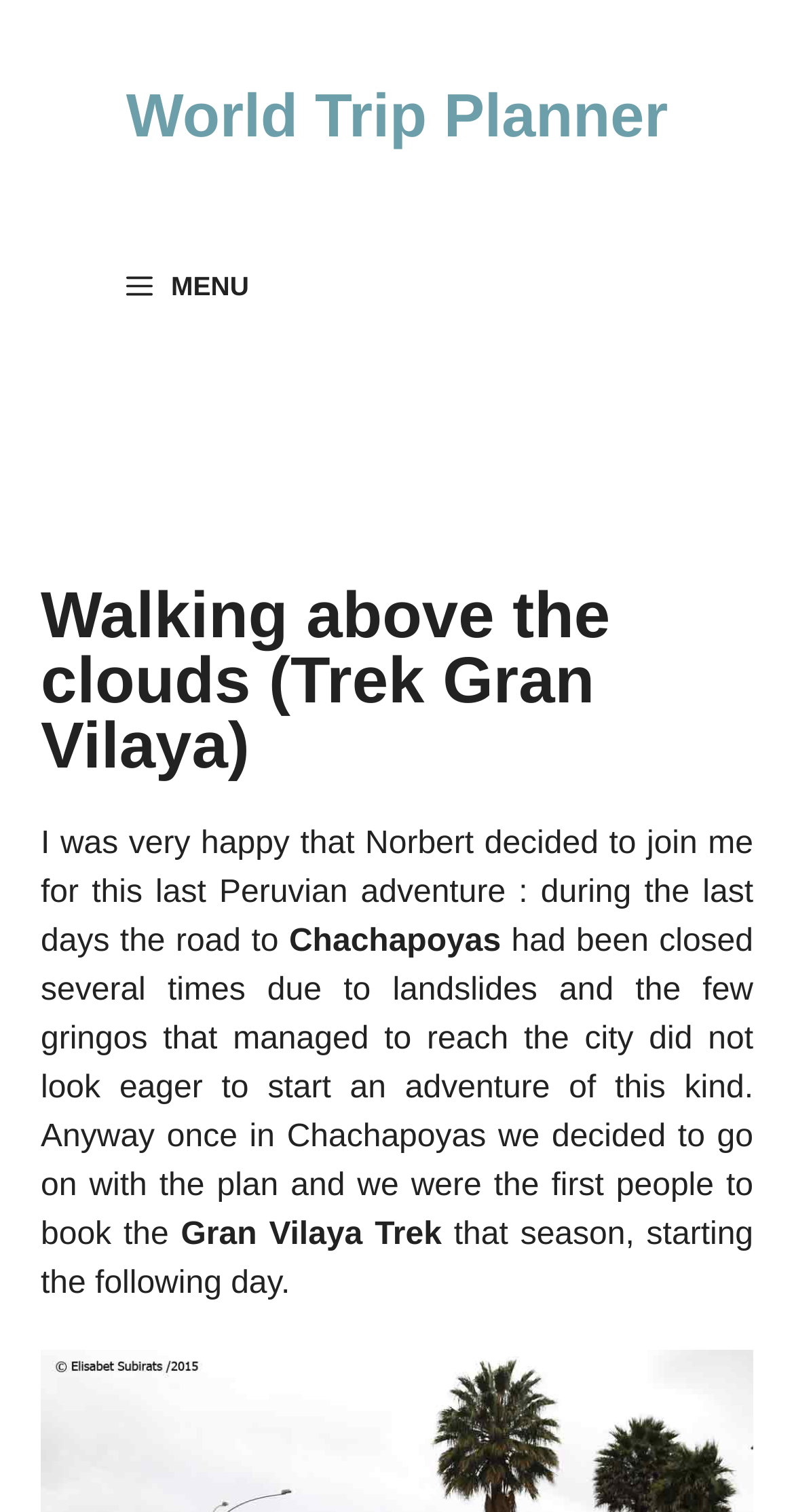What was the issue with the road to Chachapoyas?
Answer the question in a detailed and comprehensive manner.

I found the answer by reading the text 'the road to Chachapoyas had been closed several times due to landslides' which implies that the issue with the road was landslides.